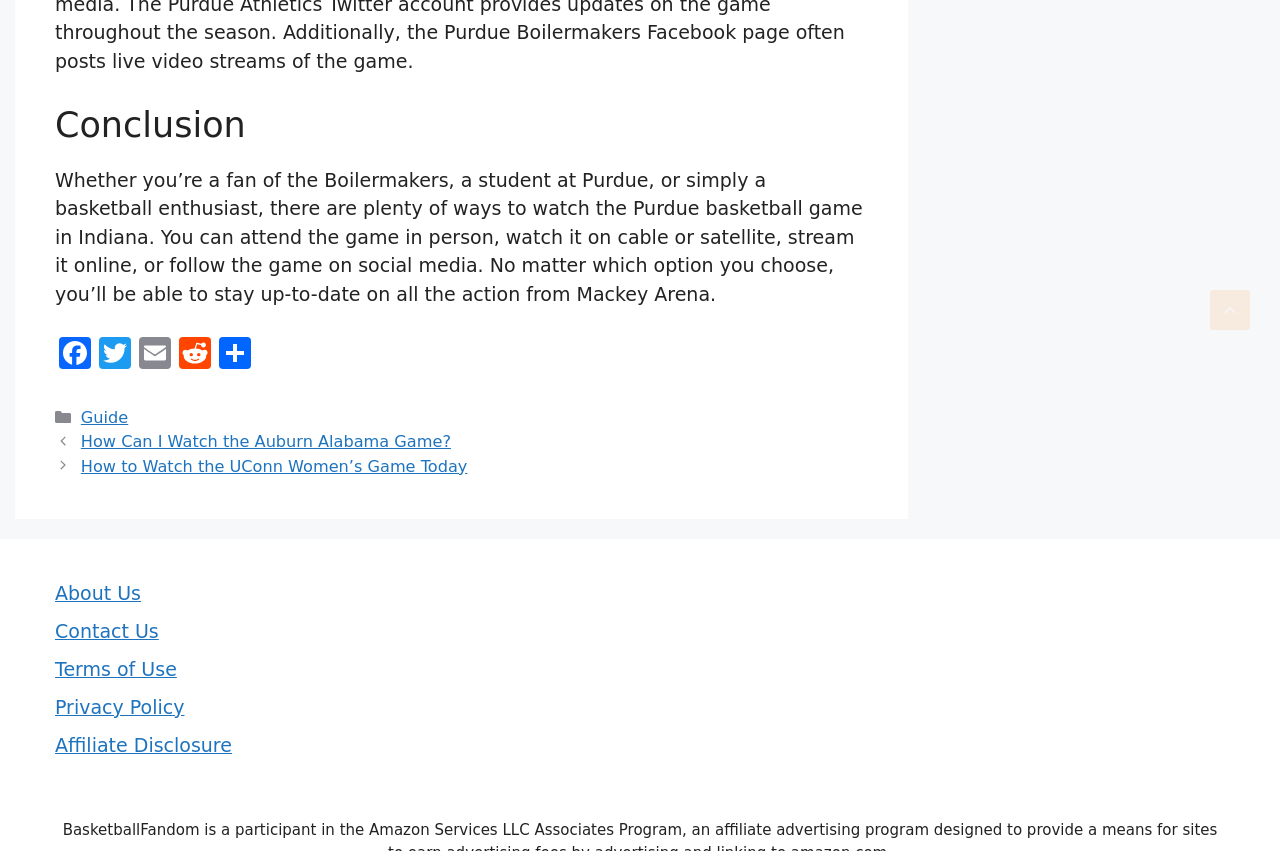Highlight the bounding box coordinates of the region I should click on to meet the following instruction: "Visit the About Us page".

[0.043, 0.684, 0.11, 0.709]